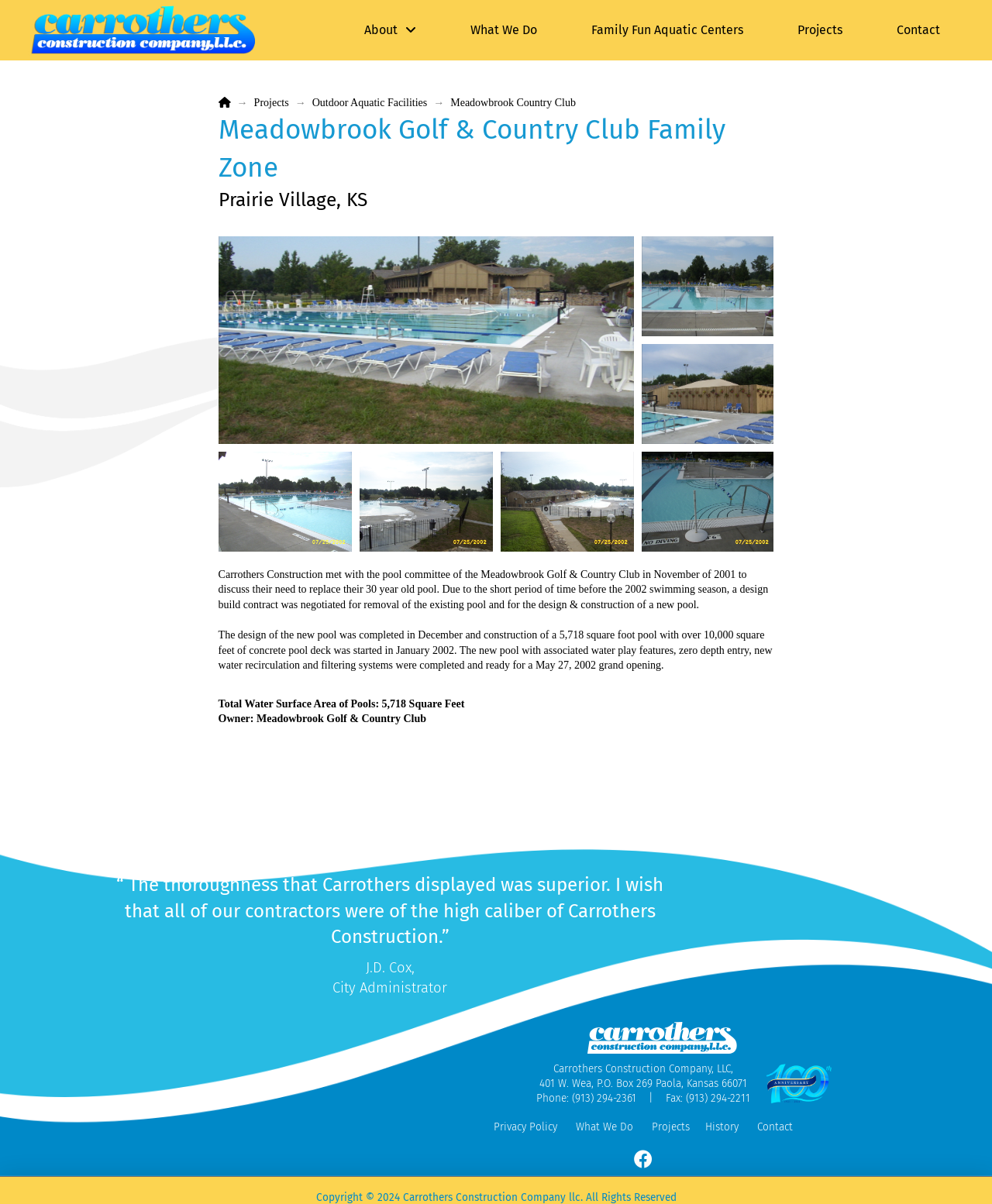Can you pinpoint the bounding box coordinates for the clickable element required for this instruction: "View product details"? The coordinates should be four float numbers between 0 and 1, i.e., [left, top, right, bottom].

None